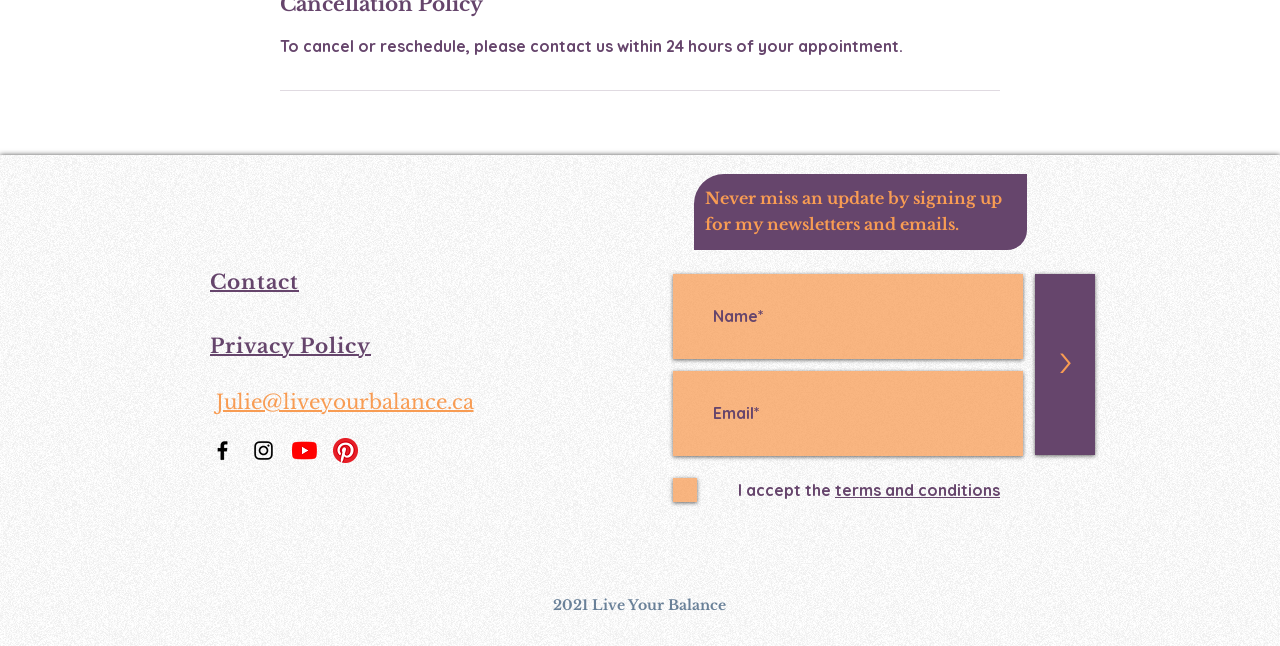Using the webpage screenshot, find the UI element described by aria-label="Black Facebook Icon". Provide the bounding box coordinates in the format (top-left x, top-left y, bottom-right x, bottom-right y), ensuring all values are floating point numbers between 0 and 1.

[0.164, 0.678, 0.184, 0.717]